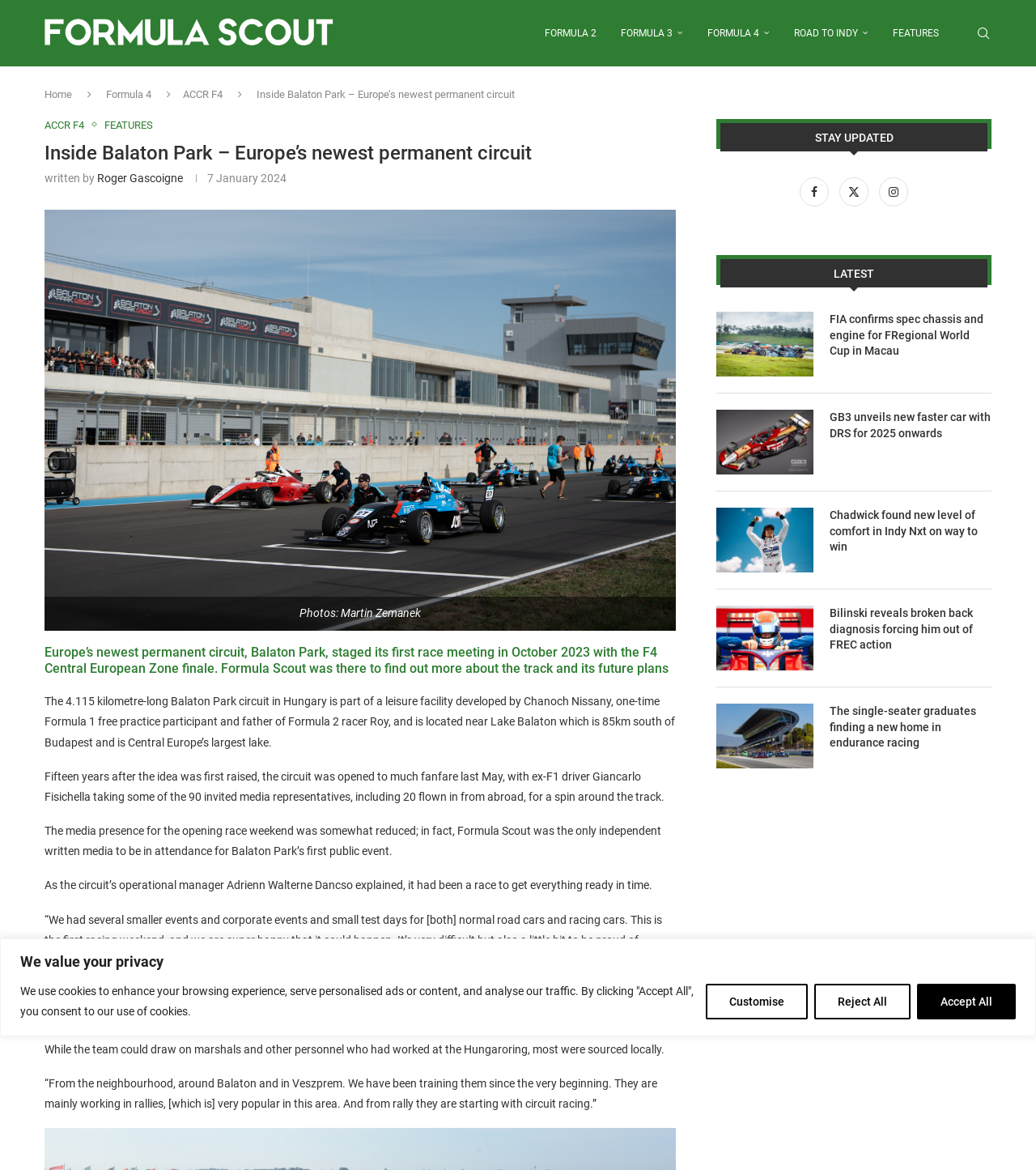Determine the bounding box coordinates of the clickable area required to perform the following instruction: "Read about Inside Balaton Park". The coordinates should be represented as four float numbers between 0 and 1: [left, top, right, bottom].

[0.043, 0.12, 0.652, 0.142]